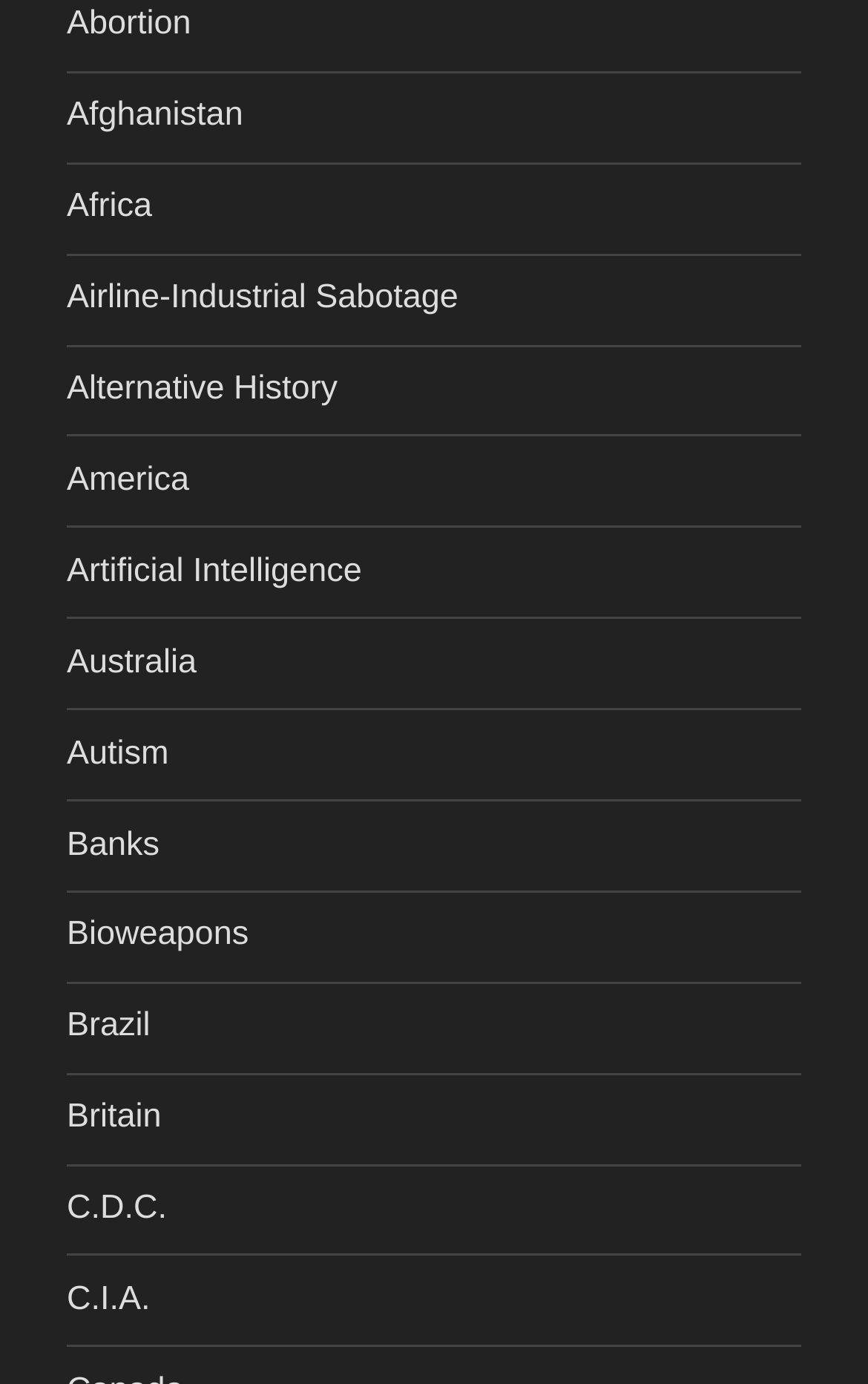How many links start with the letter 'A'?
Using the image, provide a concise answer in one word or a short phrase.

5